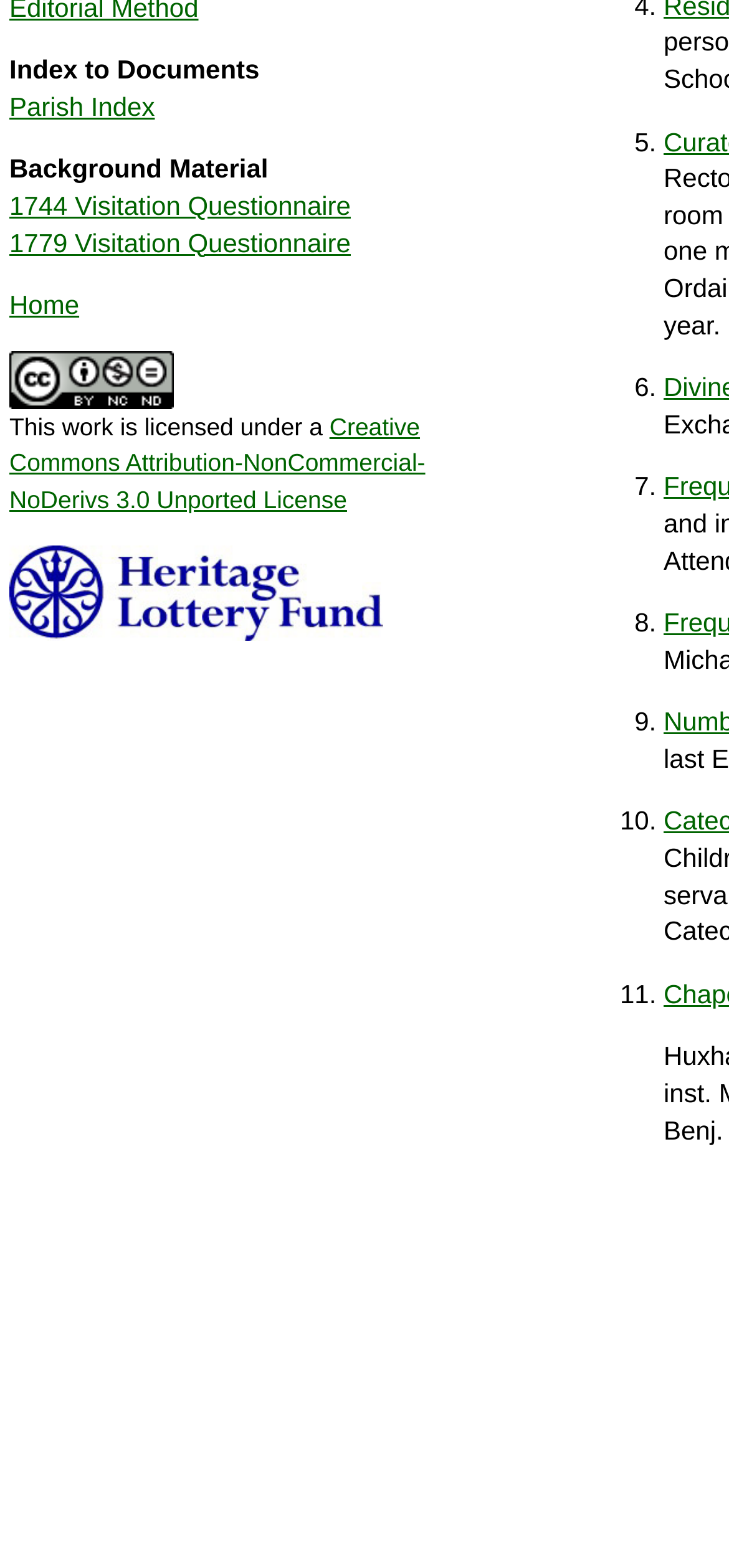Identify the bounding box coordinates for the UI element described as: "Parish Index".

[0.013, 0.058, 0.212, 0.077]